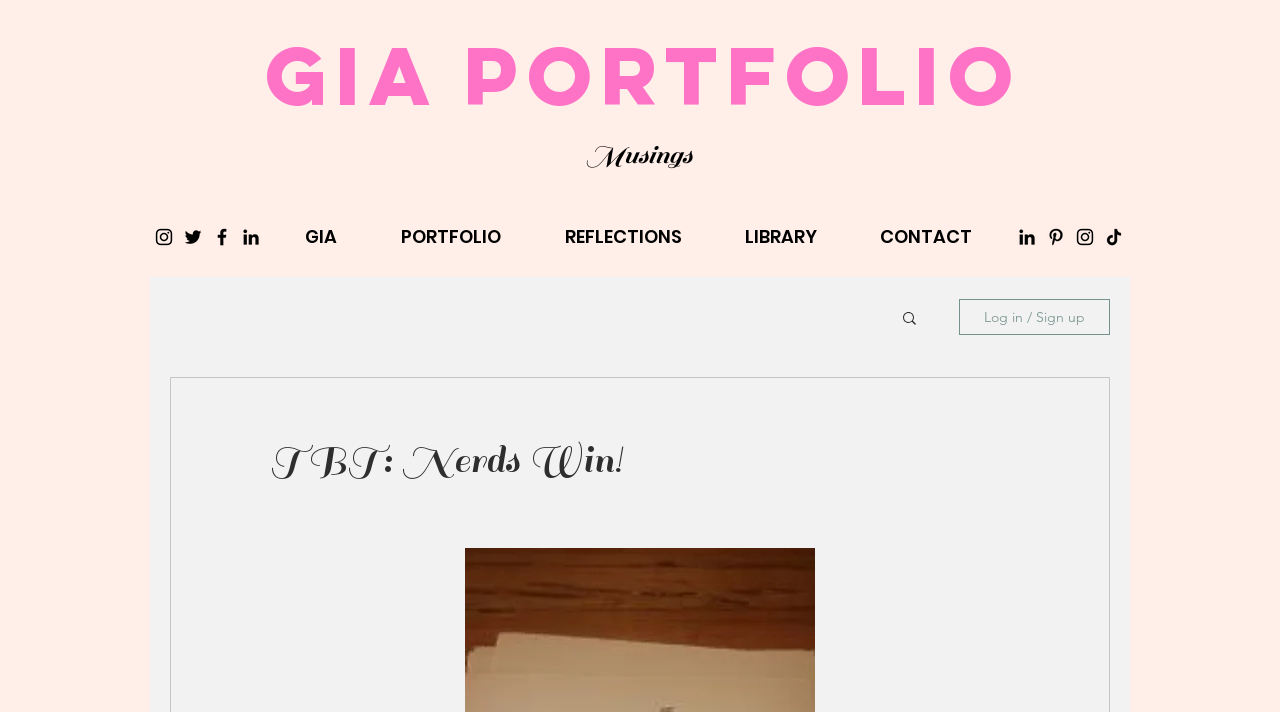How many navigation links are in the site navigation?
Could you please answer the question thoroughly and with as much detail as possible?

The site navigation is located at the top of the webpage and contains five links, which are GIA, PORTFOLIO, REFLECTIONS, LIBRARY, and CONTACT, each leading to a different section of the website.